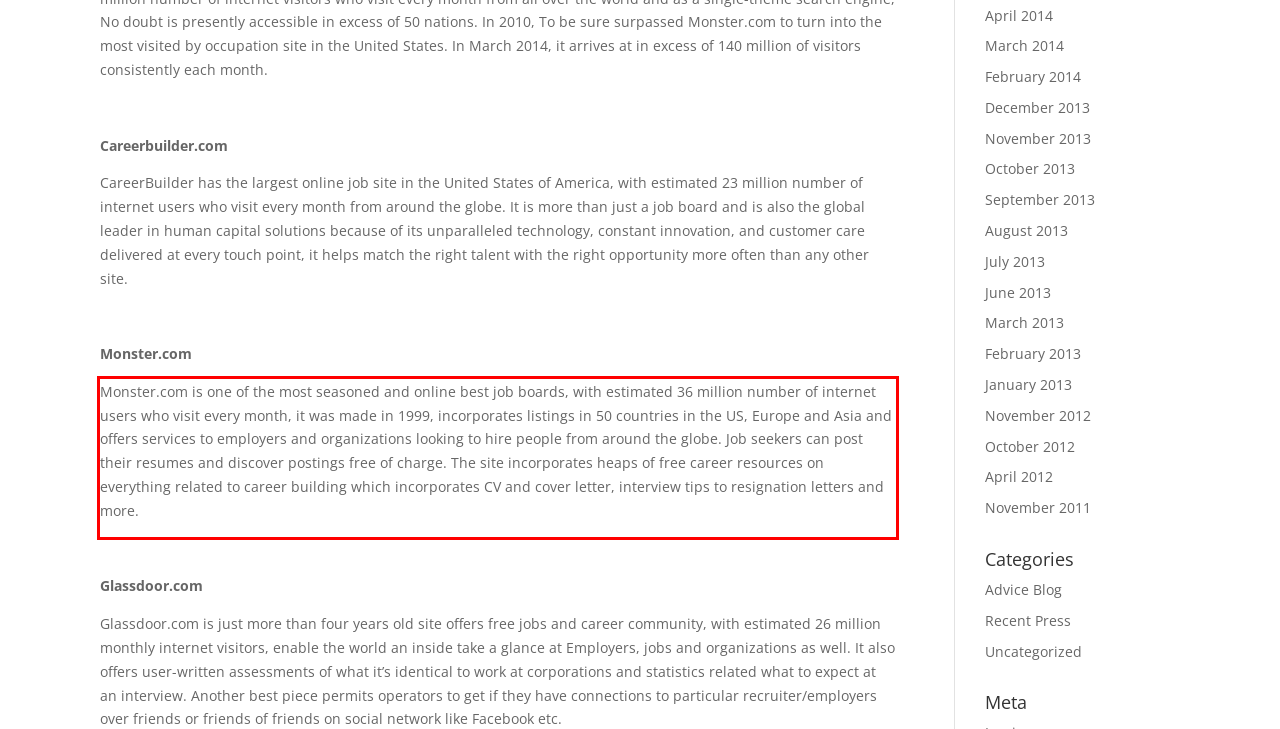Identify the text inside the red bounding box on the provided webpage screenshot by performing OCR.

Monster.com is one of the most seasoned and online best job boards, with estimated 36 million number of internet users who visit every month, it was made in 1999, incorporates listings in 50 countries in the US, Europe and Asia and offers services to employers and organizations looking to hire people from around the globe. Job seekers can post their resumes and discover postings free of charge. The site incorporates heaps of free career resources on everything related to career building which incorporates CV and cover letter, interview tips to resignation letters and more.